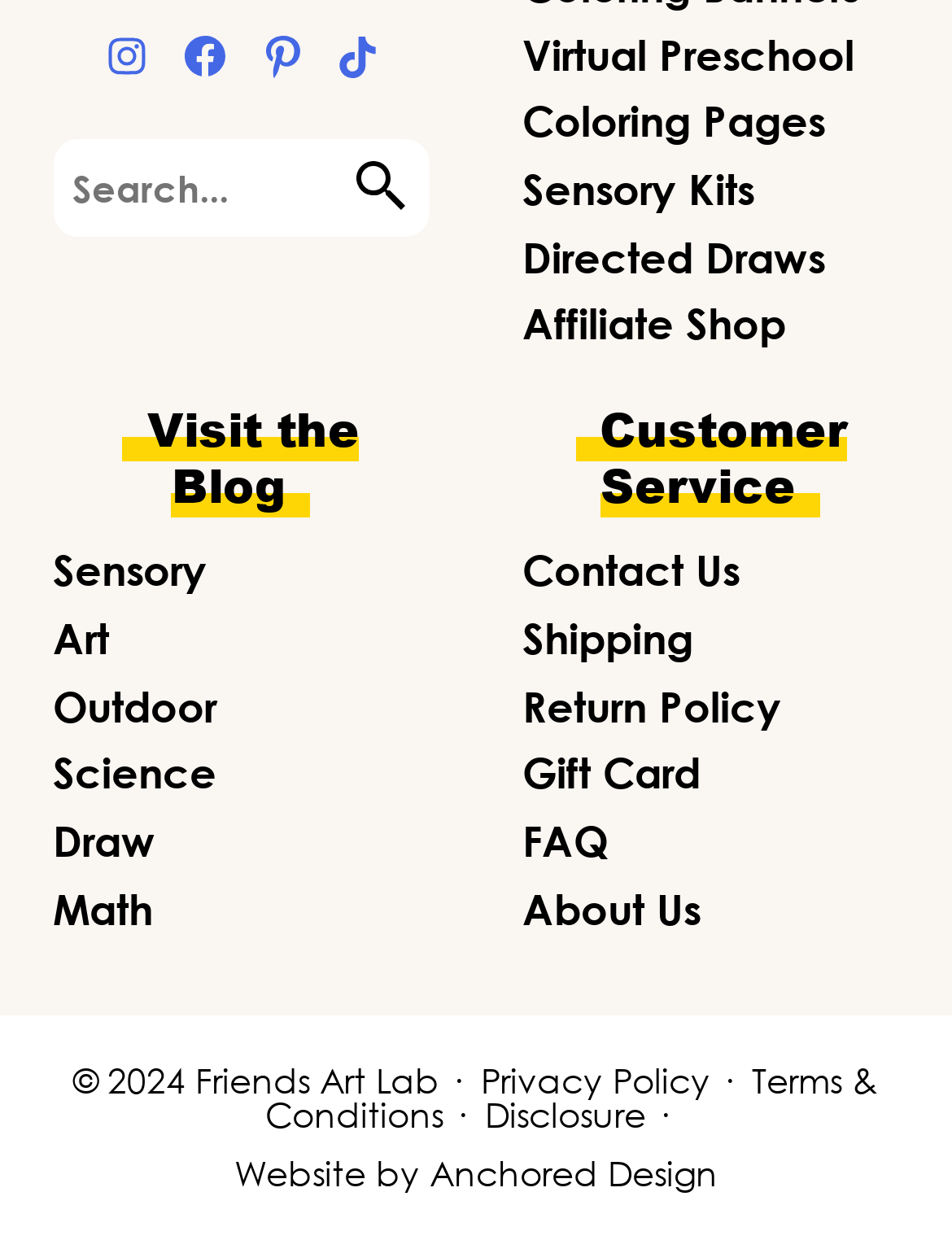Could you indicate the bounding box coordinates of the region to click in order to complete this instruction: "Contact customer service".

[0.549, 0.44, 0.777, 0.481]